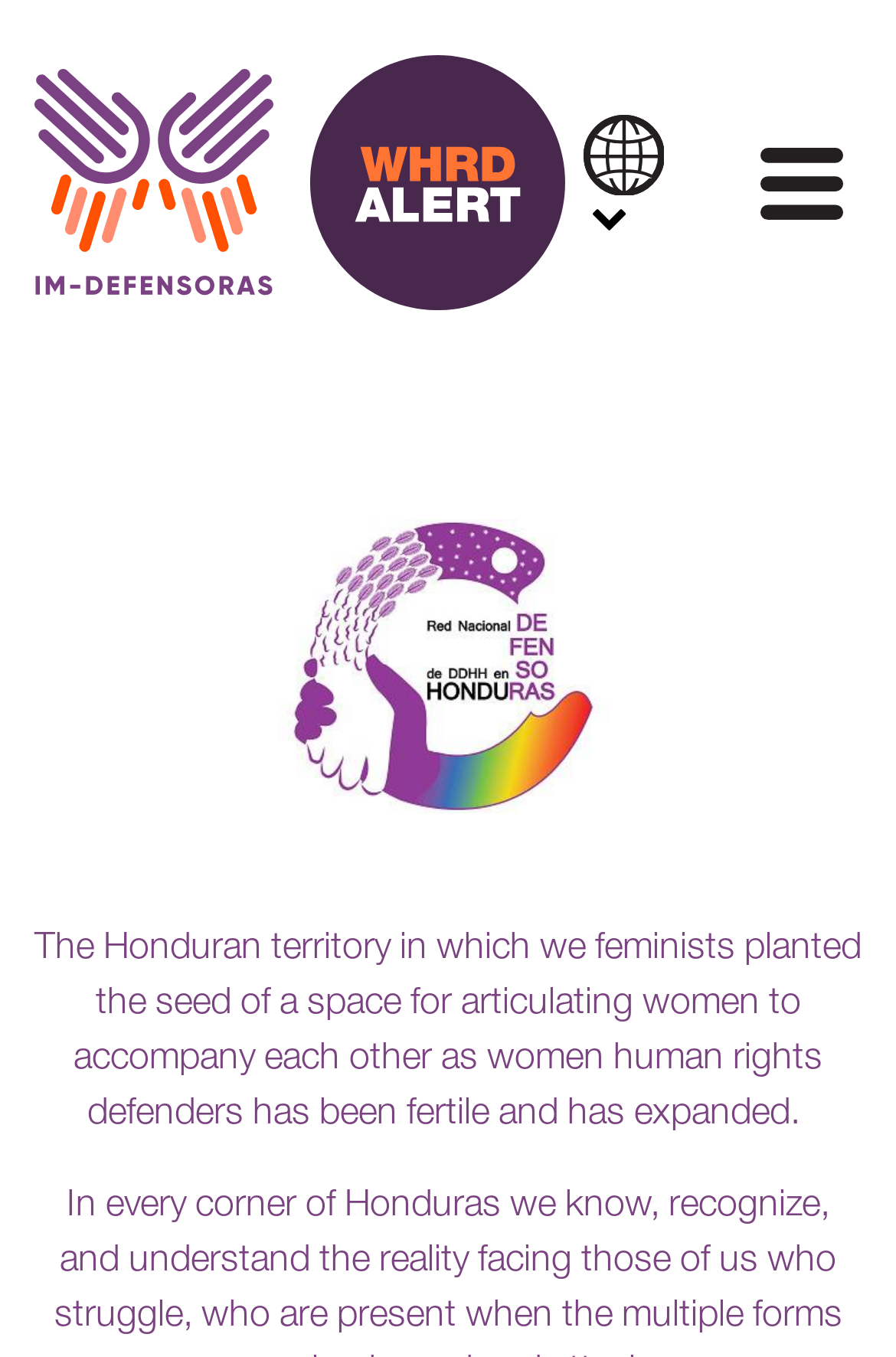What is the logo of WHRD? Observe the screenshot and provide a one-word or short phrase answer.

WHRD